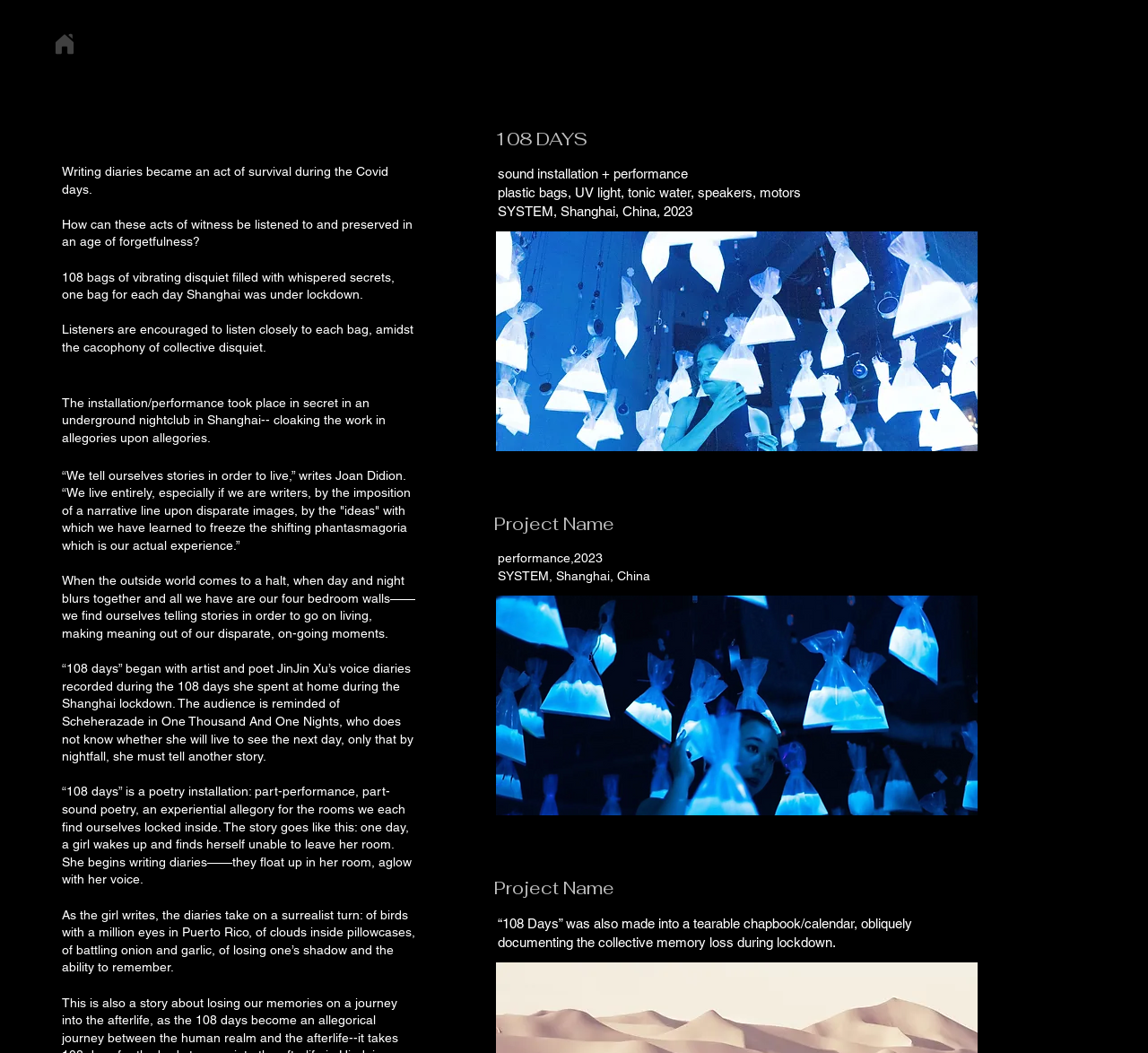Where did the installation/performance take place?
Based on the screenshot, give a detailed explanation to answer the question.

According to the text, the installation/performance took place in Shanghai, China, as it mentions 'SYSTEM, Shanghai, China, 2023' and 'an underground nightclub in Shanghai'.